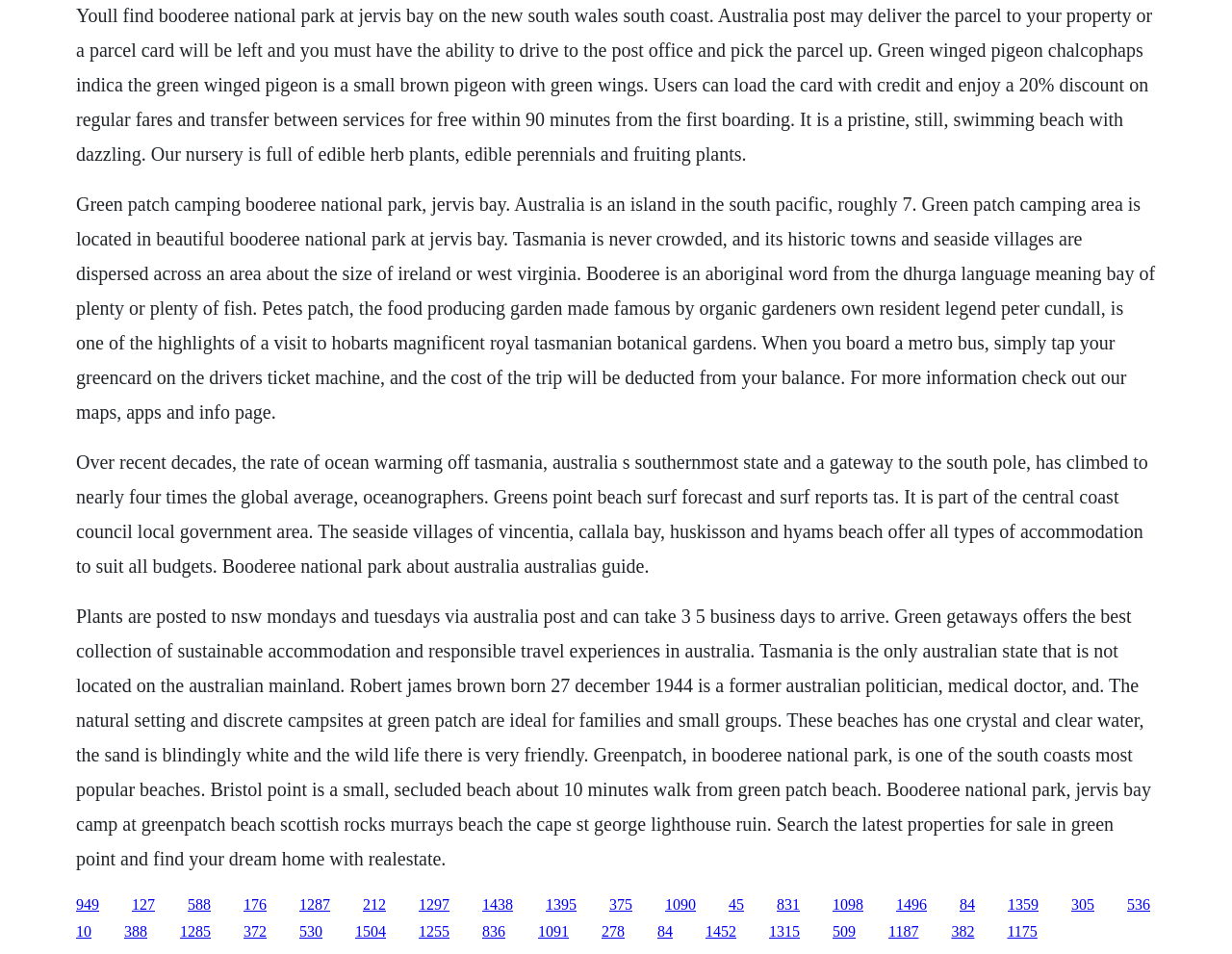Specify the bounding box coordinates of the area that needs to be clicked to achieve the following instruction: "Visit the page about Tasmania".

[0.107, 0.939, 0.126, 0.956]